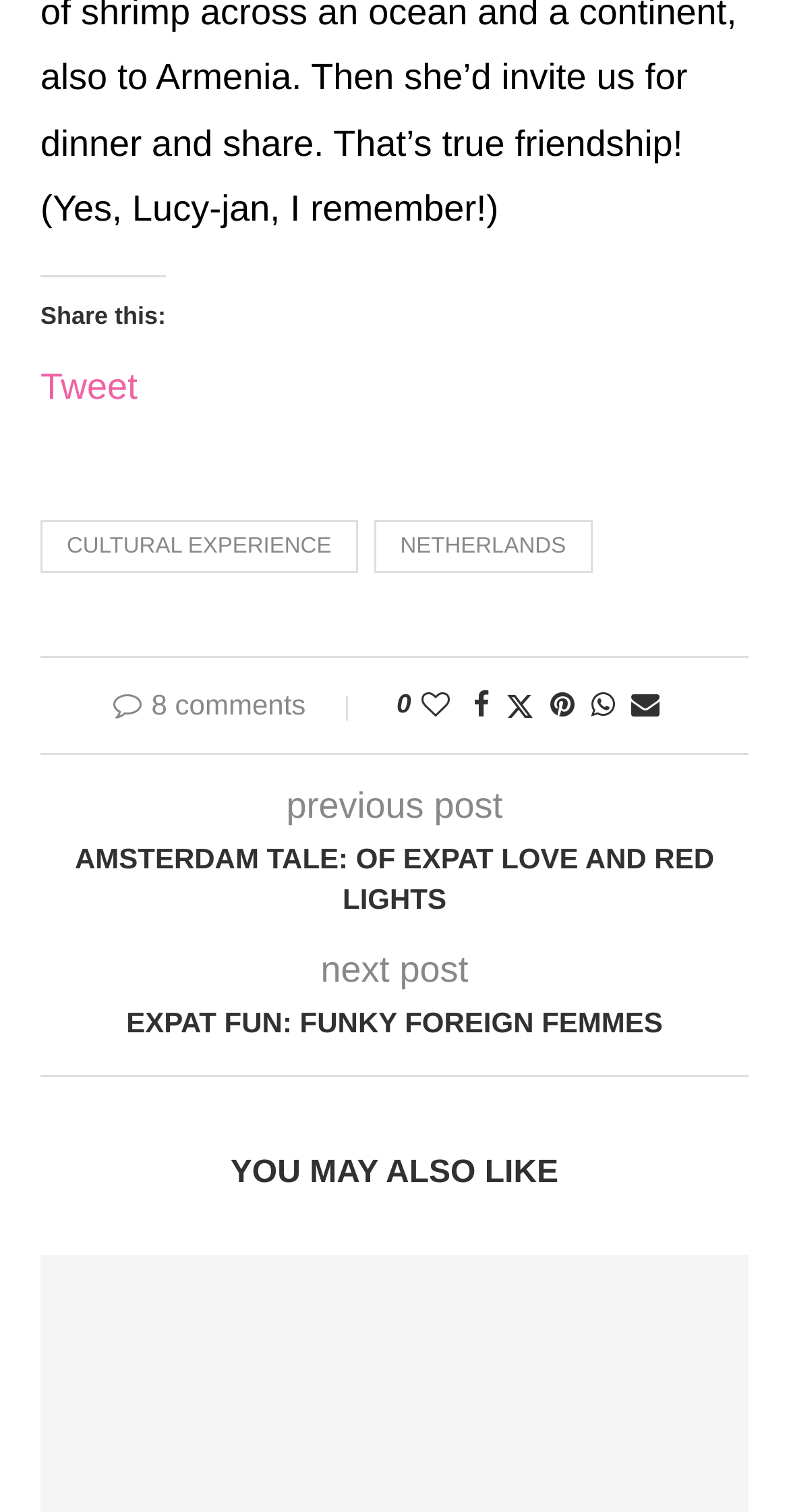Please give a concise answer to this question using a single word or phrase: 
What is the title of the current post?

AMSTERDAM TALE: OF EXPAT LOVE AND RED LIGHTS